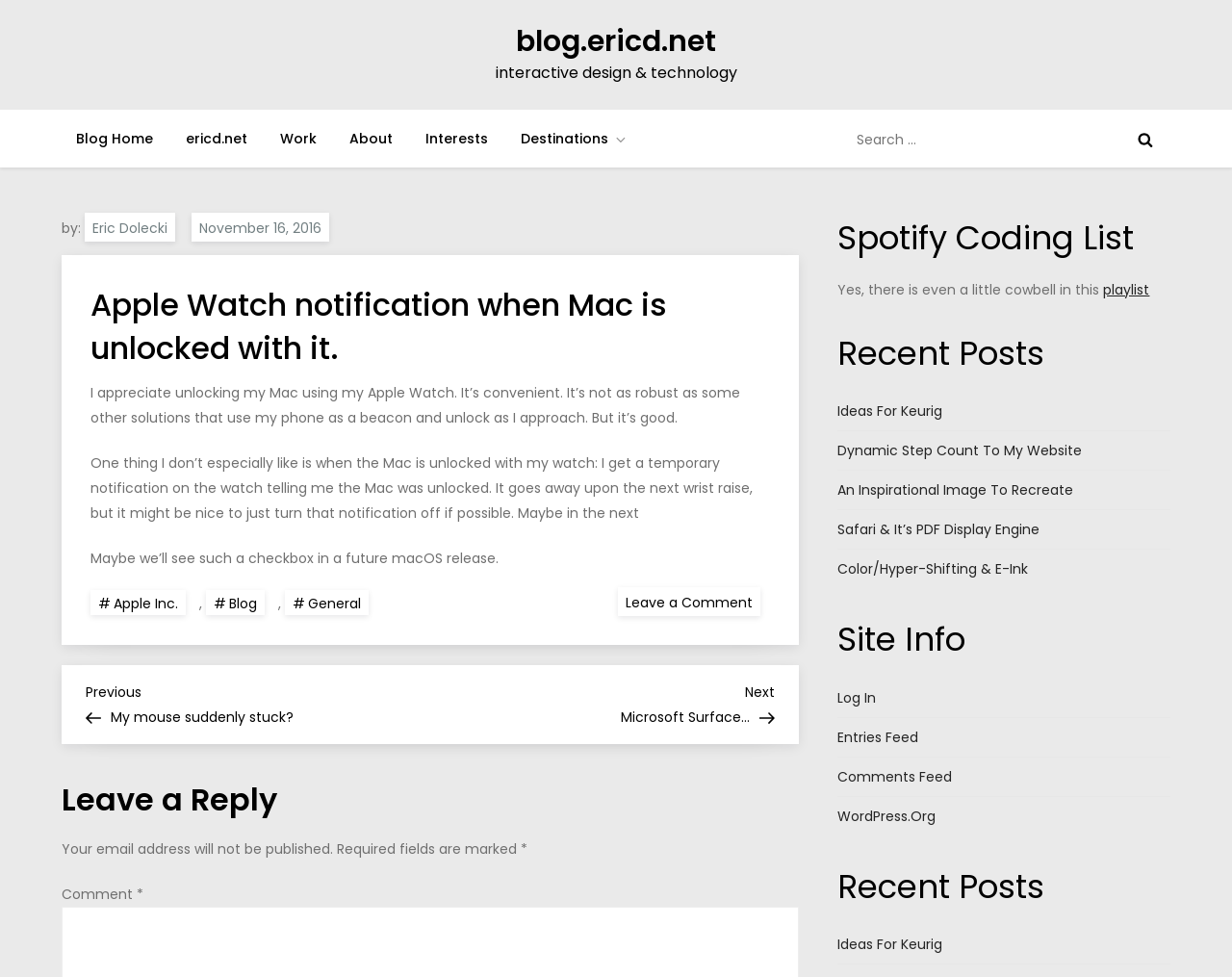What is the date of this blog post?
Based on the image, please offer an in-depth response to the question.

The date of this blog post can be found by looking at the section above the article title, which mentions 'November 16, 2016' as the date.